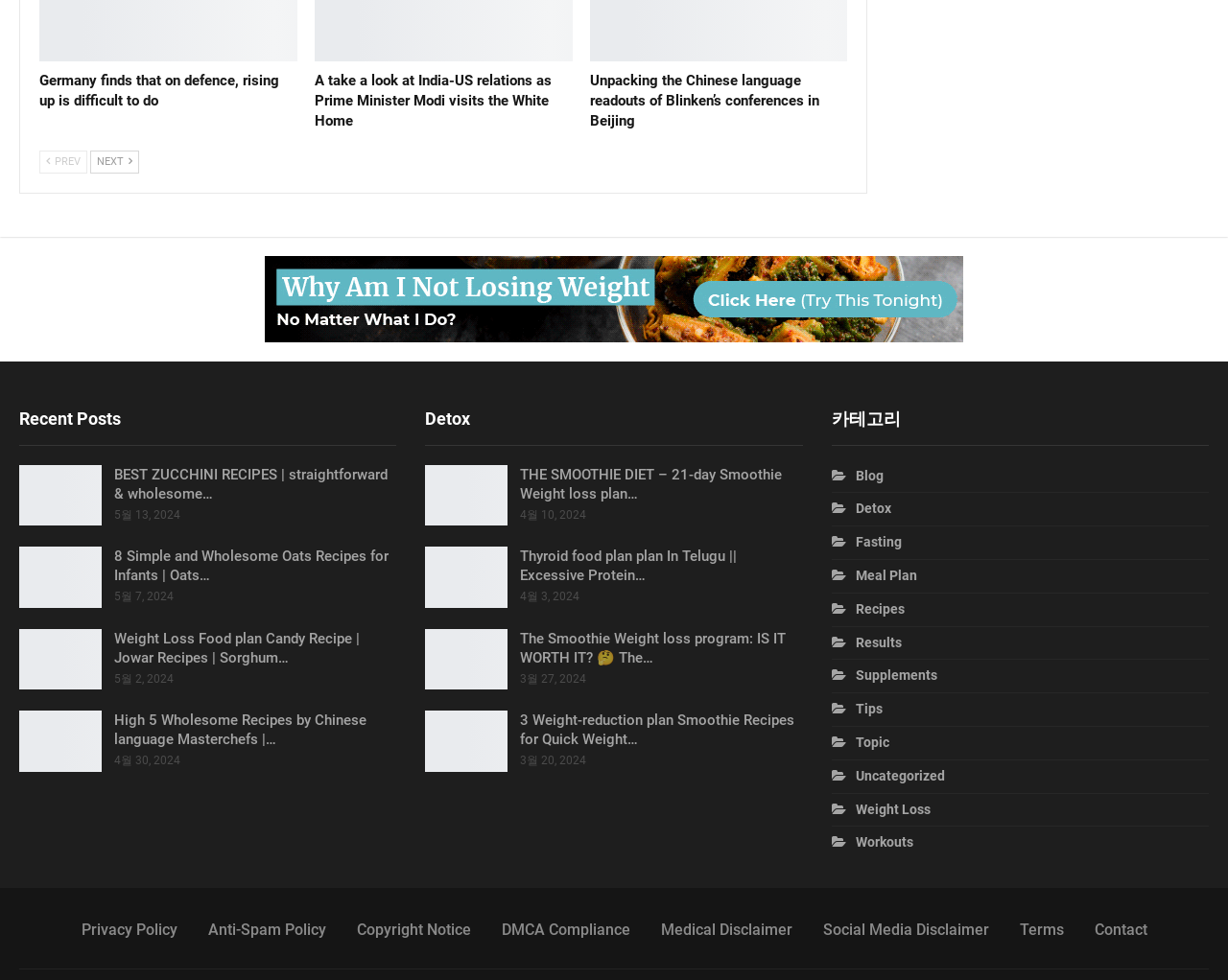Locate the bounding box coordinates of the area to click to fulfill this instruction: "View the 'Privacy Policy'". The bounding box should be presented as four float numbers between 0 and 1, in the order [left, top, right, bottom].

[0.066, 0.94, 0.144, 0.958]